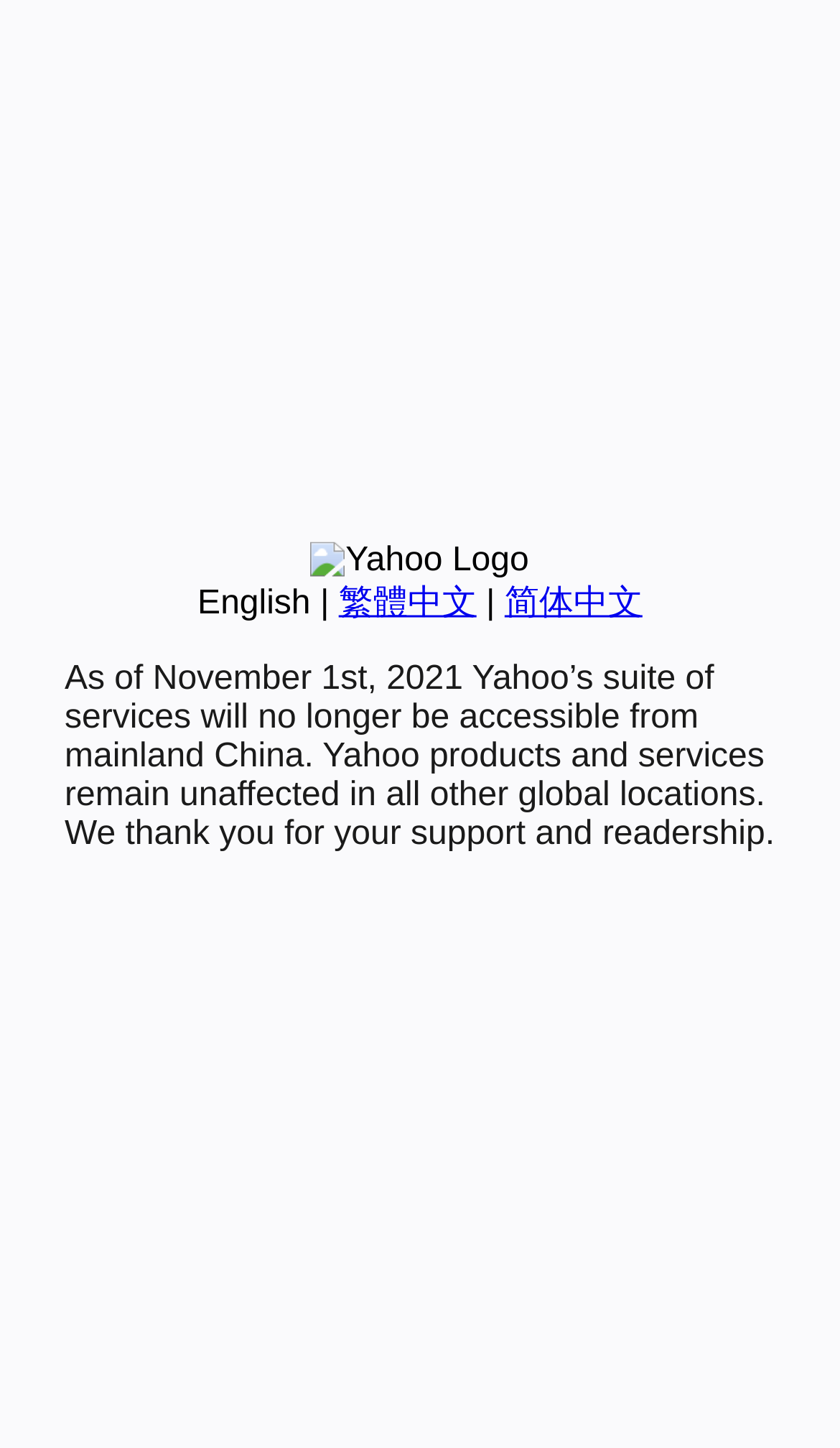Extract the bounding box coordinates of the UI element described: "繁體中文". Provide the coordinates in the format [left, top, right, bottom] with values ranging from 0 to 1.

[0.403, 0.404, 0.567, 0.429]